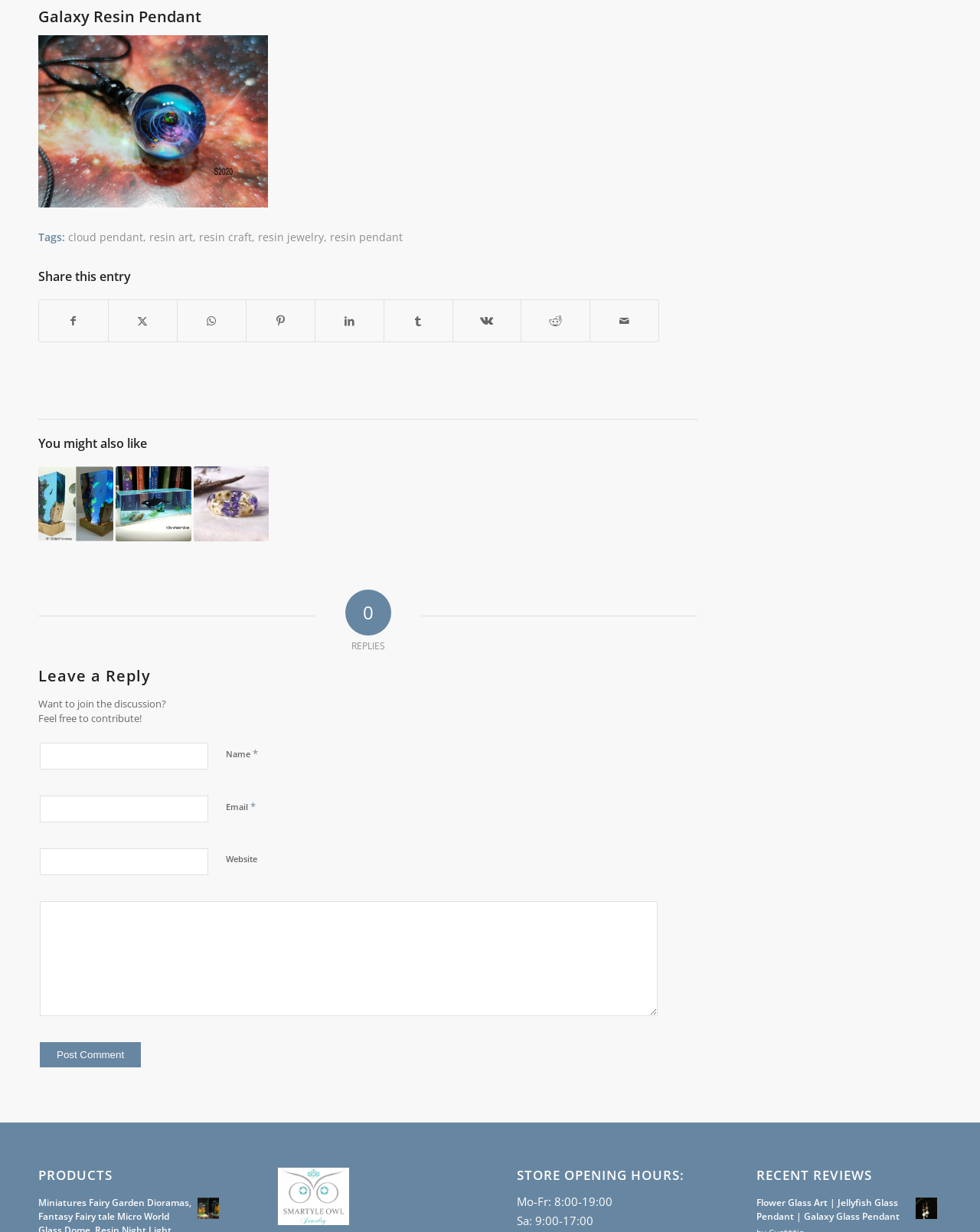Determine the bounding box coordinates for the area that should be clicked to carry out the following instruction: "Post a comment".

[0.041, 0.846, 0.144, 0.867]